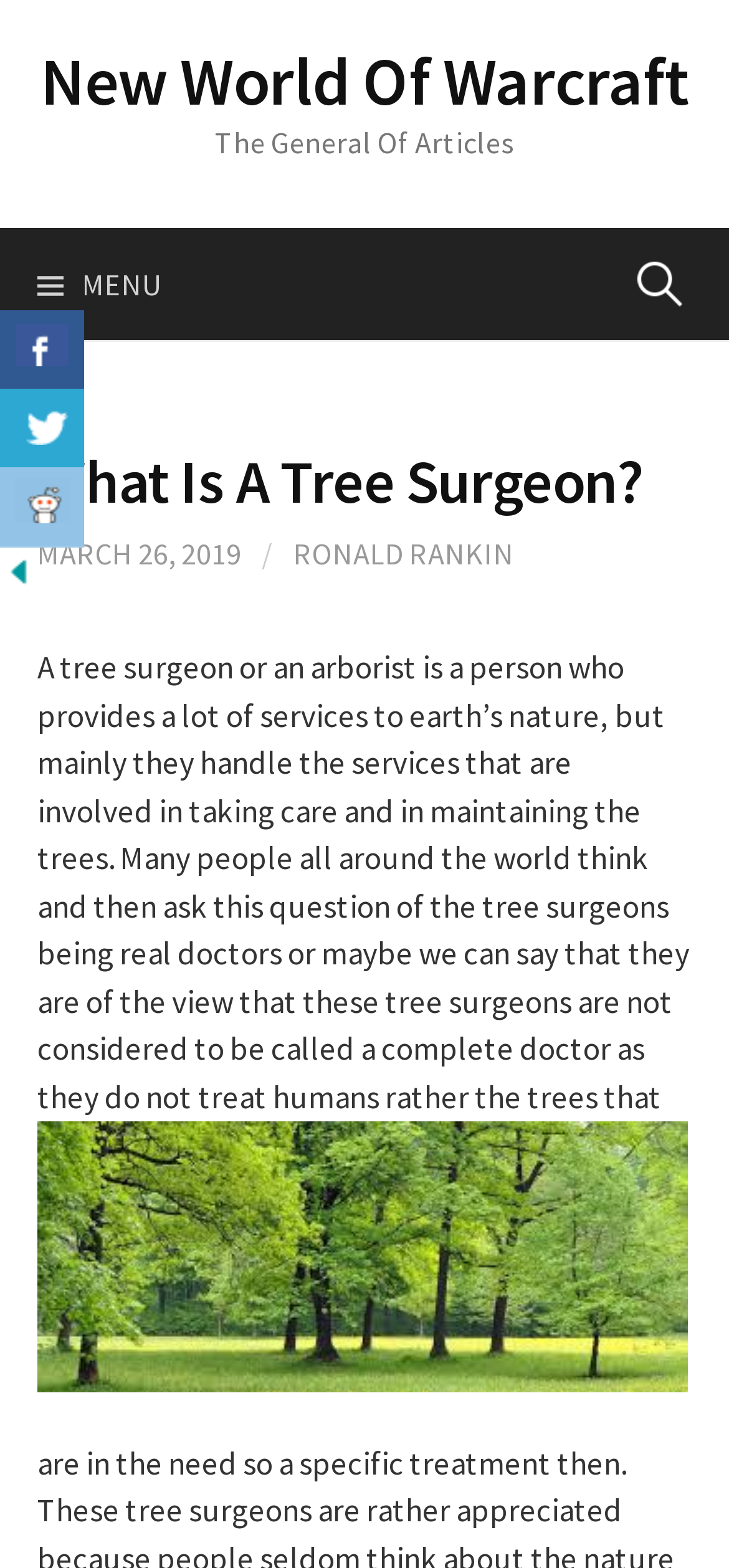What is the purpose of the search box?
Please respond to the question with a detailed and informative answer.

The purpose of the search box is to search for articles, as indicated by the text 'Search for:' next to the search box.